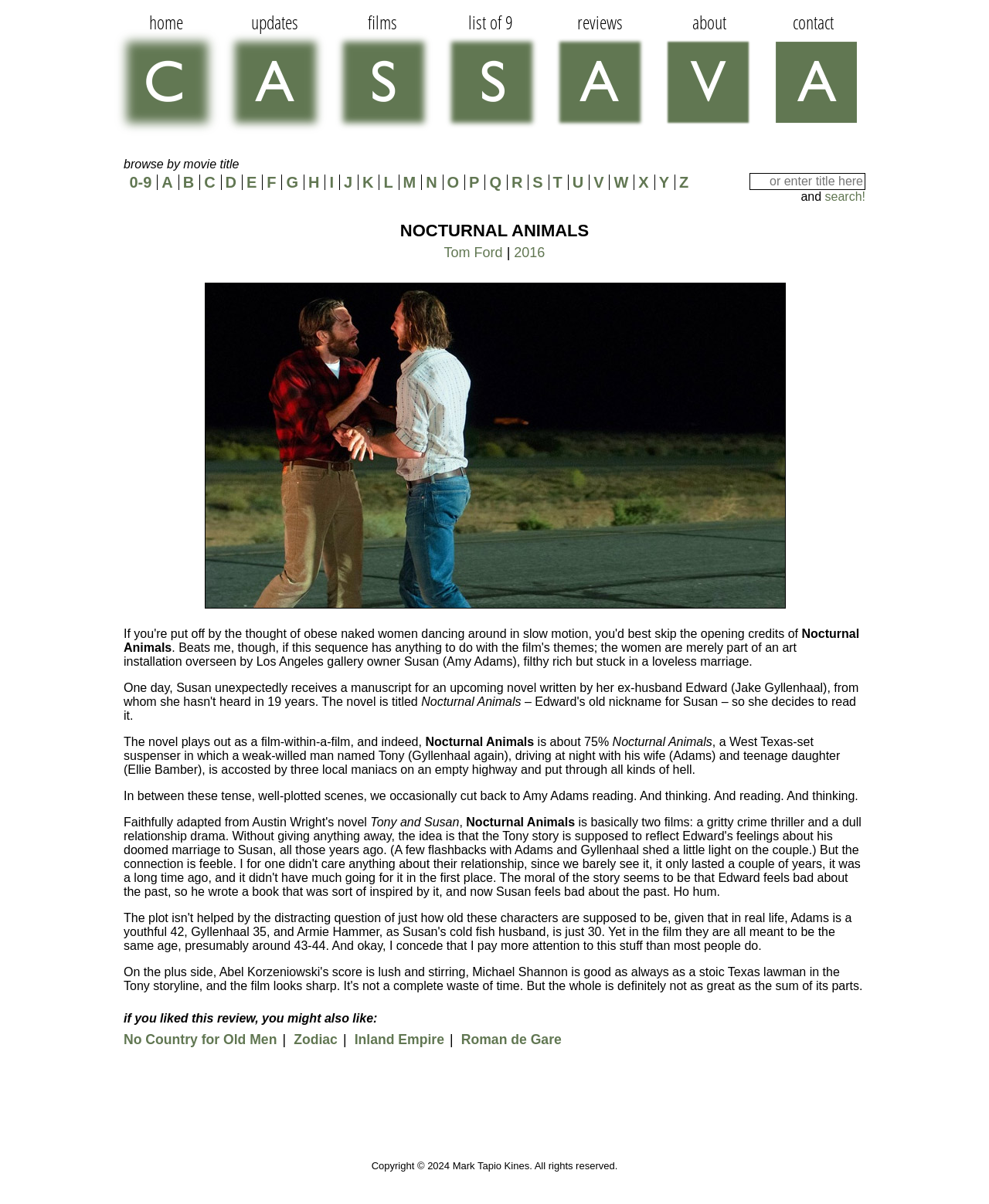What is the name of the director of the movie?
Provide a thorough and detailed answer to the question.

The name of the director of the movie can be found in the link 'Tom Ford' which appears next to the year '2016' on the page.